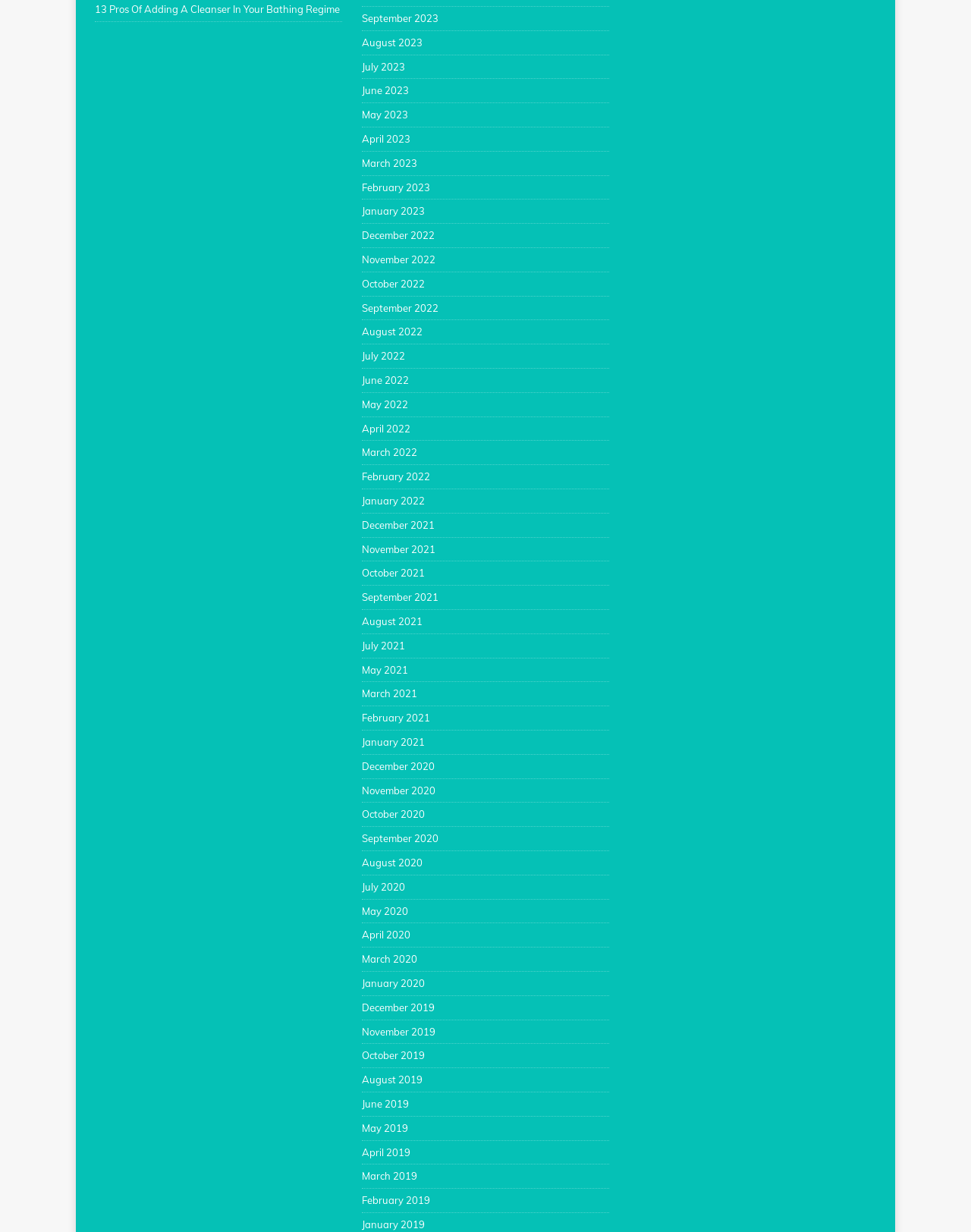Can you identify the bounding box coordinates of the clickable region needed to carry out this instruction: 'Browse August 2022 archives'? The coordinates should be four float numbers within the range of 0 to 1, stated as [left, top, right, bottom].

[0.373, 0.26, 0.627, 0.279]